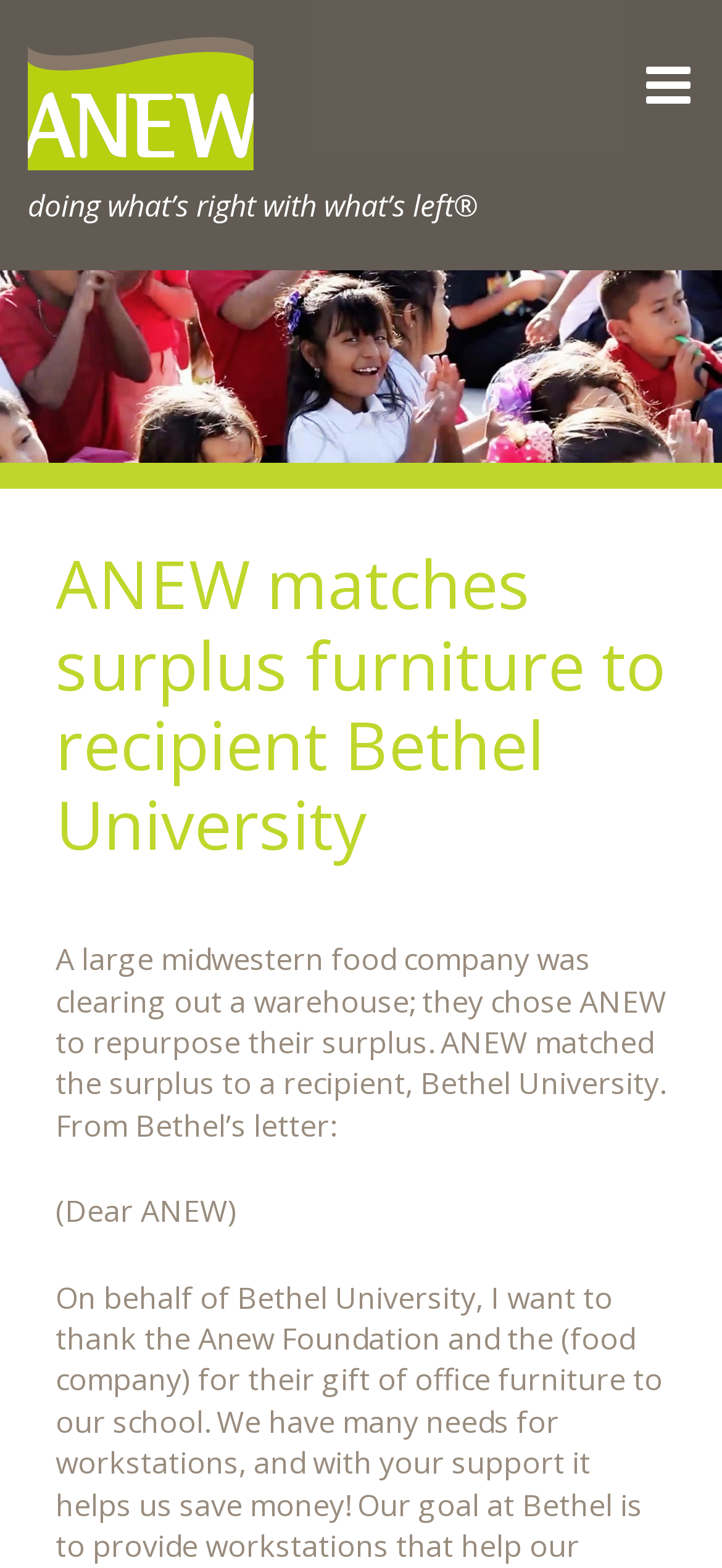Use a single word or phrase to answer the question:
What type of company was clearing out a warehouse?

midwestern food company